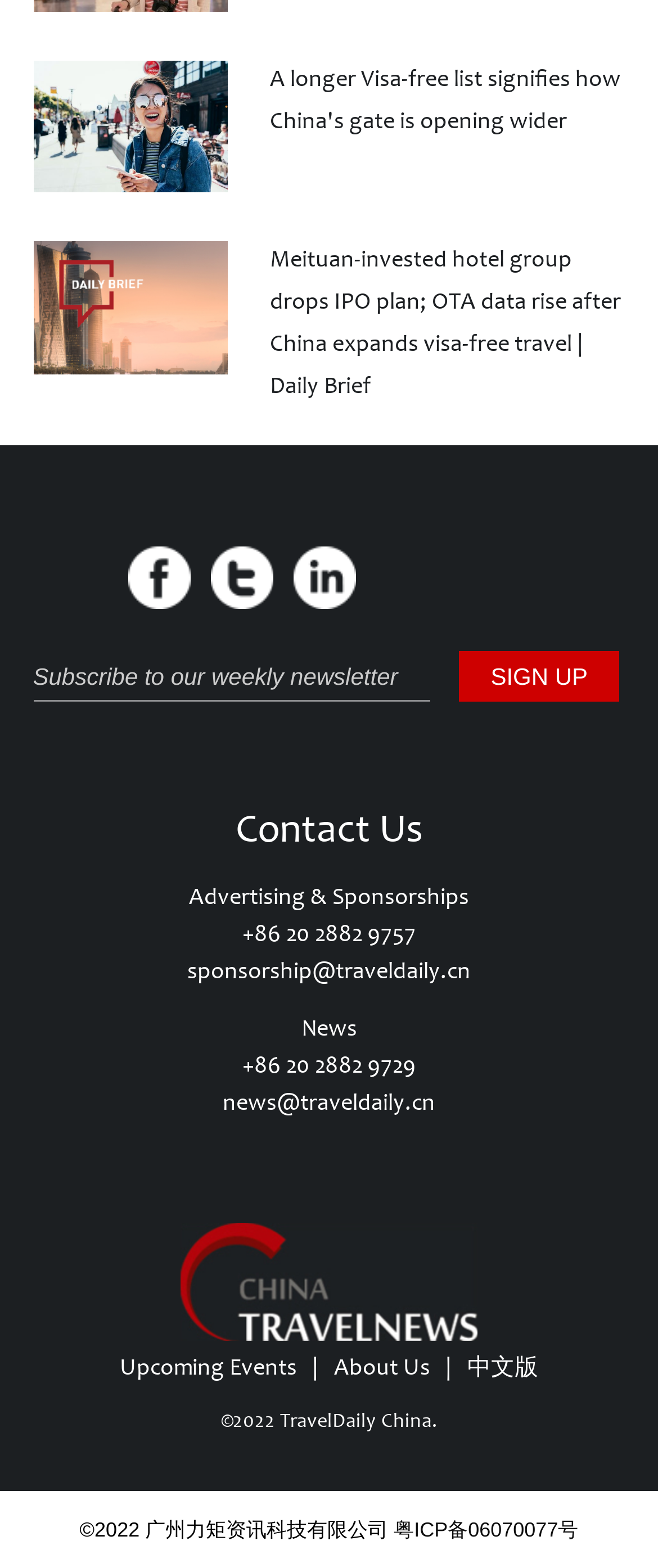Please find the bounding box coordinates of the element that needs to be clicked to perform the following instruction: "Check the upcoming events". The bounding box coordinates should be four float numbers between 0 and 1, represented as [left, top, right, bottom].

[0.182, 0.863, 0.451, 0.881]